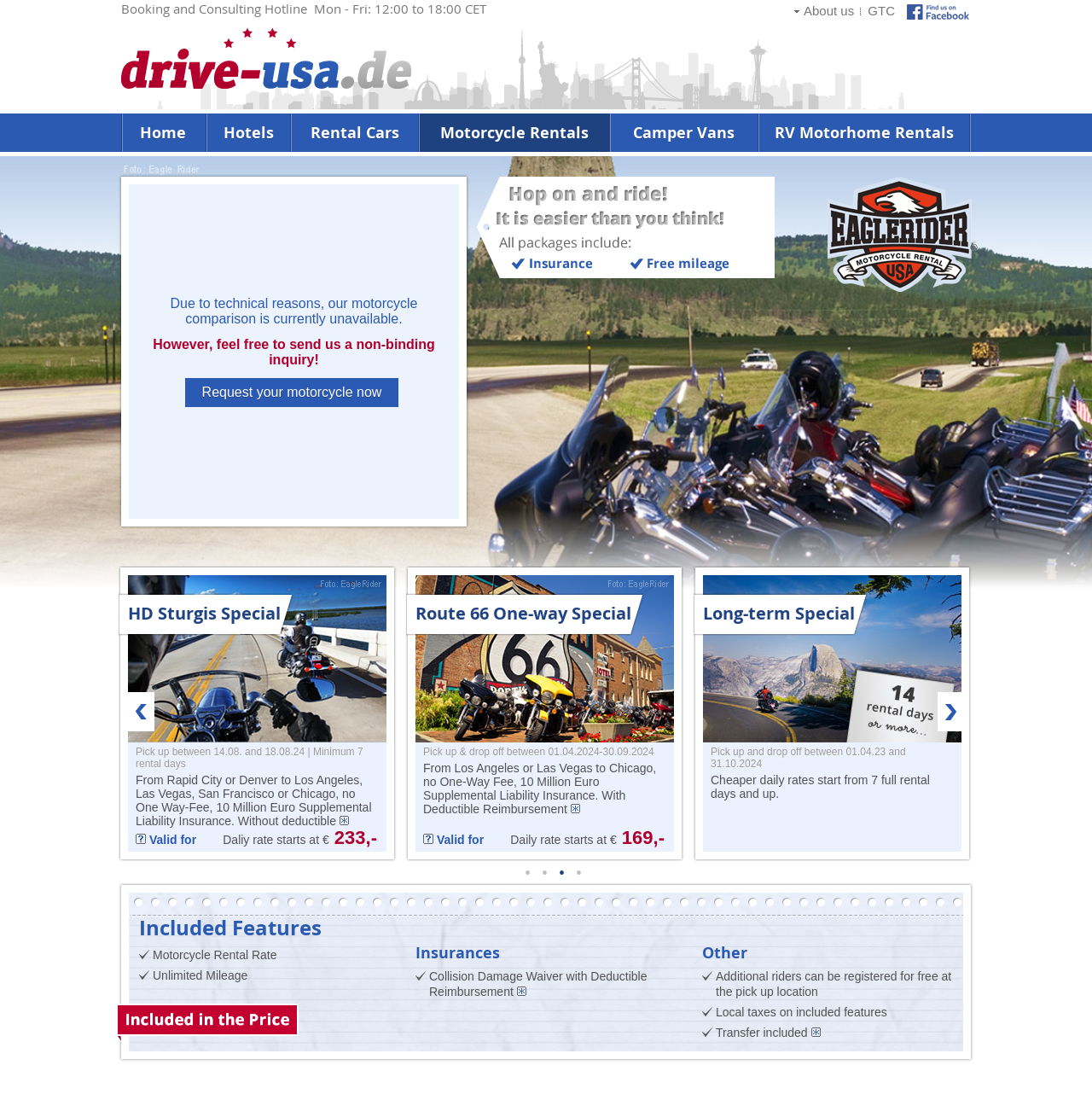Respond concisely with one word or phrase to the following query:
Can additional riders be registered for free?

Yes